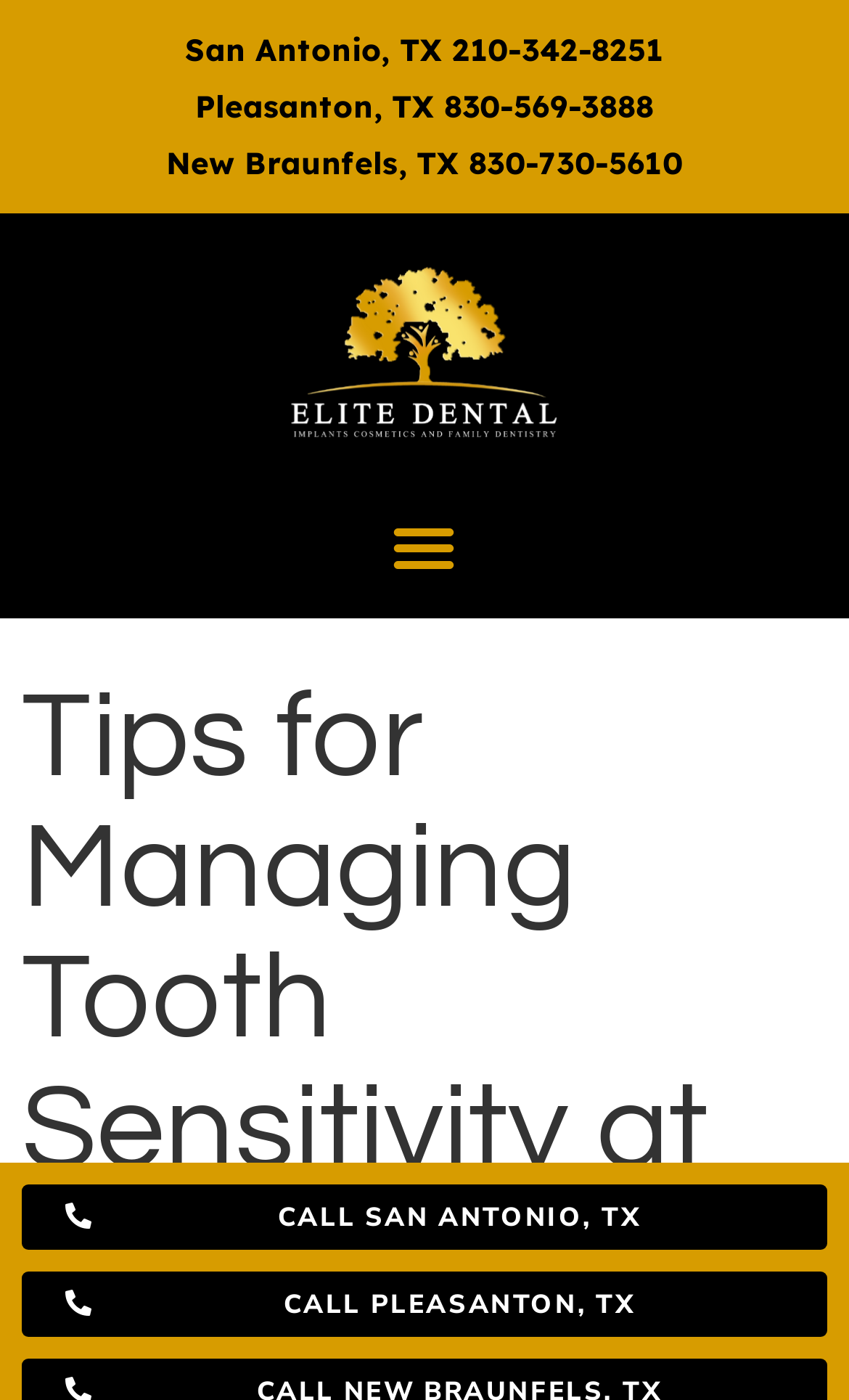Refer to the image and provide an in-depth answer to the question:
How many call-to-action links are there?

I counted the number of links that contain the text 'CALL' and found two links: 'CALL SAN ANTONIO, TX' and 'CALL PLEASANTON, TX'.